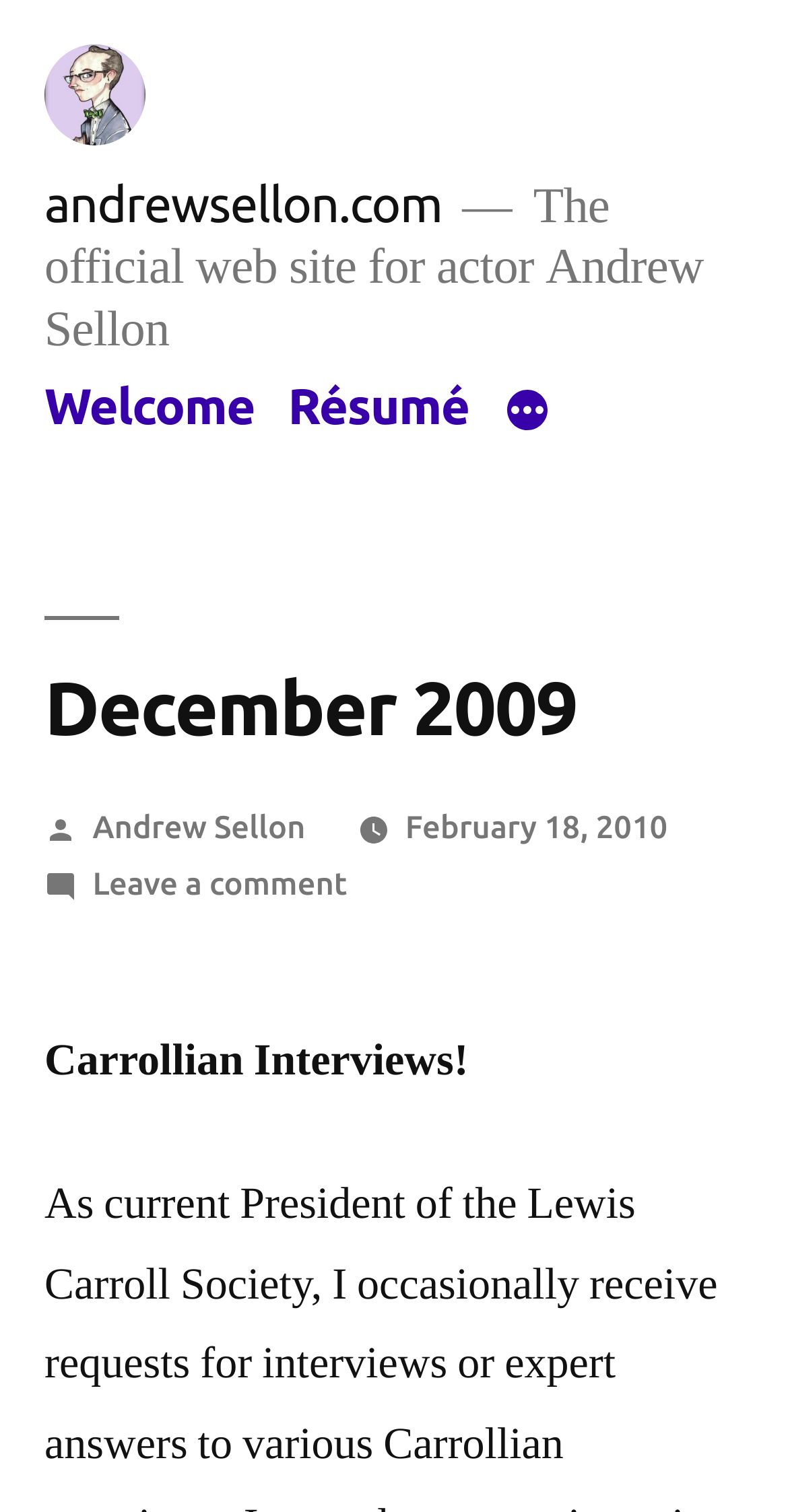Who posted the article?
Please provide a single word or phrase answer based on the image.

Andrew Sellon